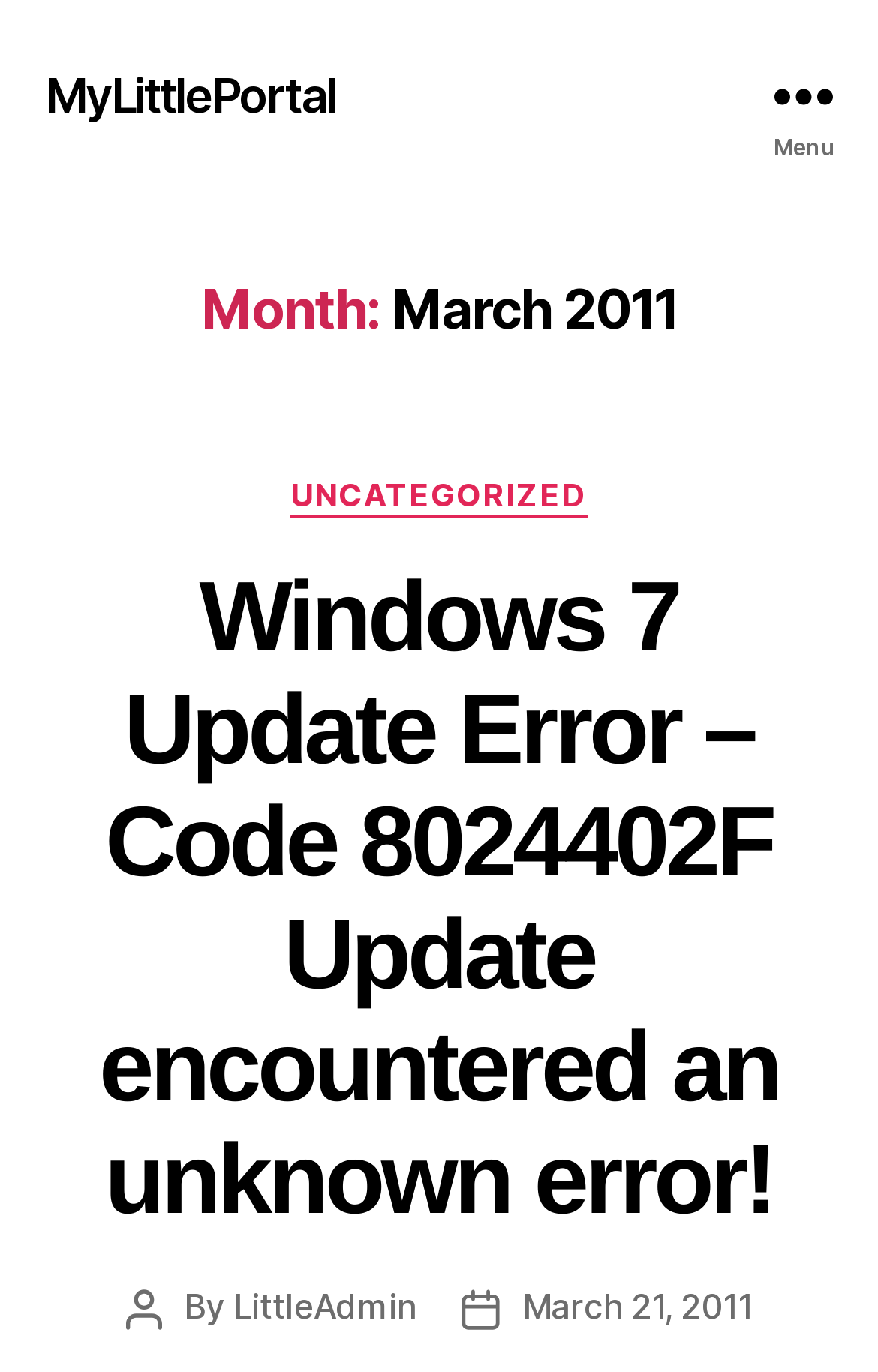Reply to the question with a single word or phrase:
What is the category of the first article?

UNCATEGORIZED